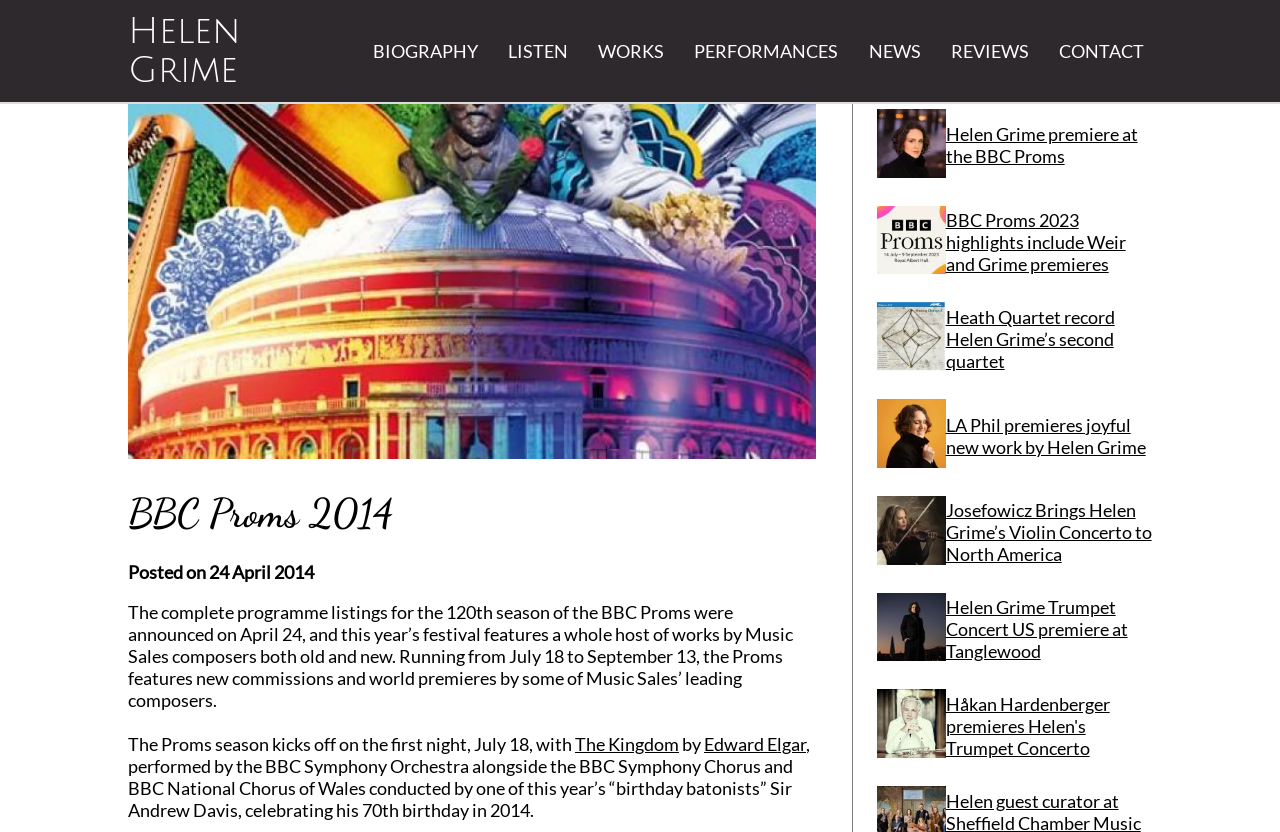Provide a thorough description of the webpage's content and layout.

This webpage is about Helen Grime, a composer, and her involvement in the BBC Proms 2014. At the top, there is a large image of the BBC Proms logo, taking up most of the width of the page. Below the image, there is a heading that reads "BBC Proms 2014". 

To the left of the image, there are several links, including "Helen Grime", "BIOGRAPHY", "LISTEN", "WORKS", "PERFORMANCES", "NEWS", "REVIEWS", and "CONTACT". These links are arranged horizontally, with "Helen Grime" being the first link and "CONTACT" being the last.

Below the heading, there is a paragraph of text that announces the programme listings for the 120th season of the BBC Proms, which features works by Music Sales composers, including Helen Grime. The text also mentions that the Proms season kicks off on July 18 with a performance of "The Kingdom" by Edward Elgar.

Following this paragraph, there are several links to news articles and performances related to Helen Grime, including premieres of her works and performances by various orchestras and musicians. These links are arranged in a vertical column, with each link accompanied by a small image. The images are of various sizes, but they are all relatively small compared to the BBC Proms logo at the top of the page.

Overall, the webpage appears to be a hub for information about Helen Grime's involvement in the BBC Proms 2014, with links to various news articles, performances, and biographical information.